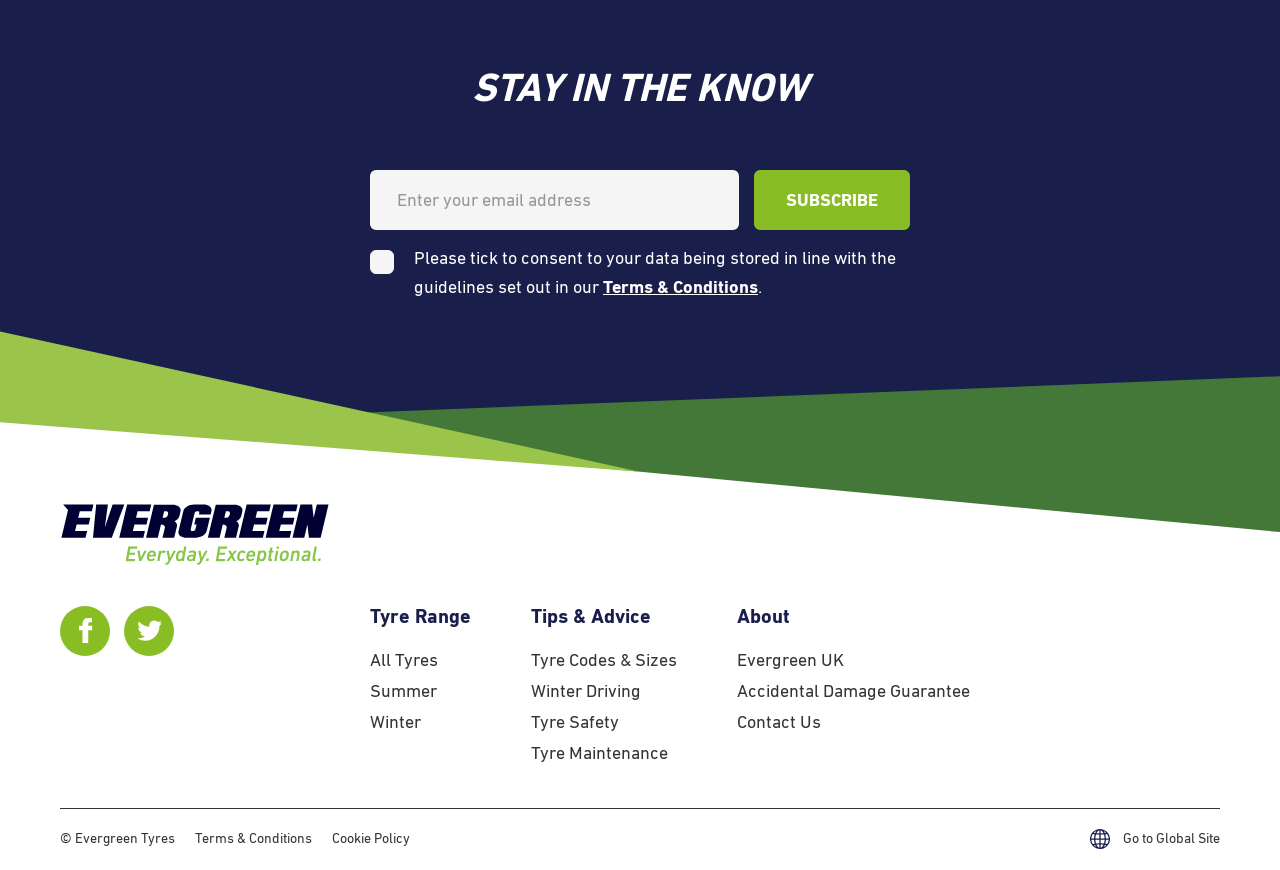Please pinpoint the bounding box coordinates for the region I should click to adhere to this instruction: "Explore MARKETS WE SERVE".

None